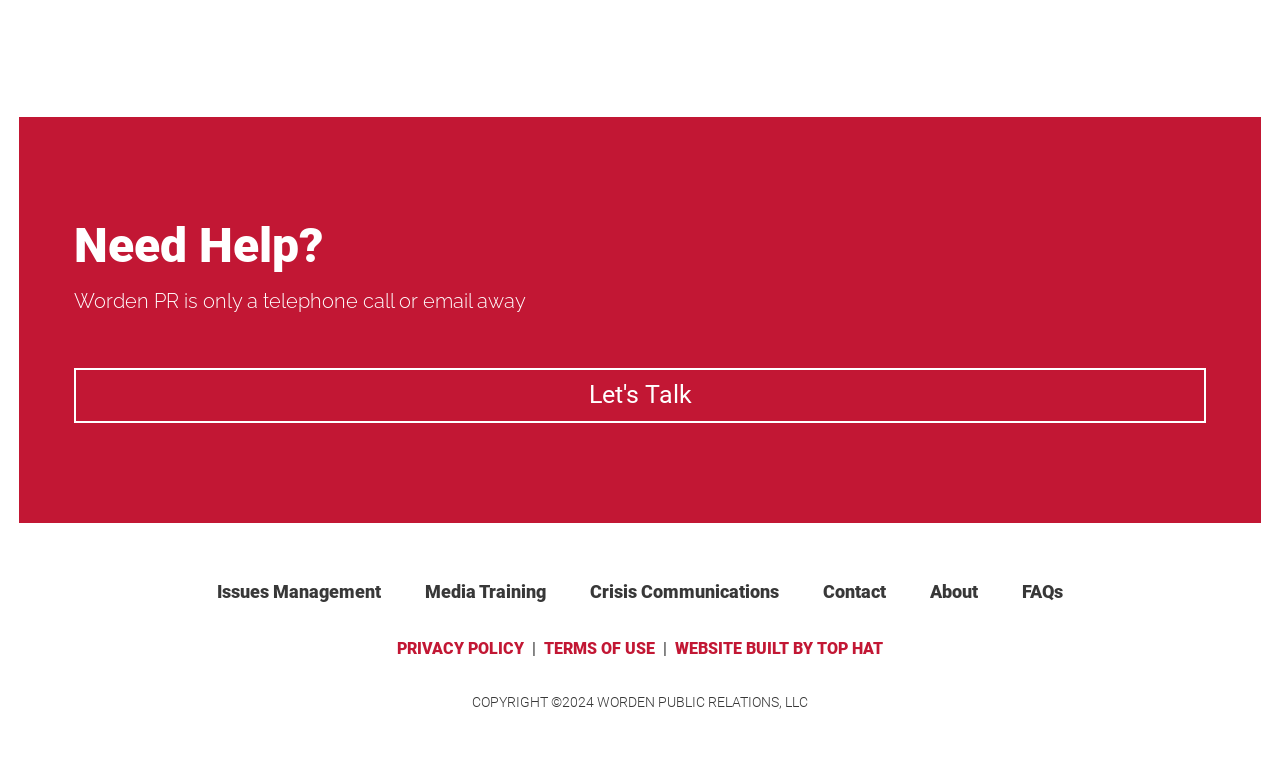Extract the bounding box coordinates for the UI element described by the text: "Website Built by Top Hat". The coordinates should be in the form of [left, top, right, bottom] with values between 0 and 1.

[0.527, 0.831, 0.69, 0.856]